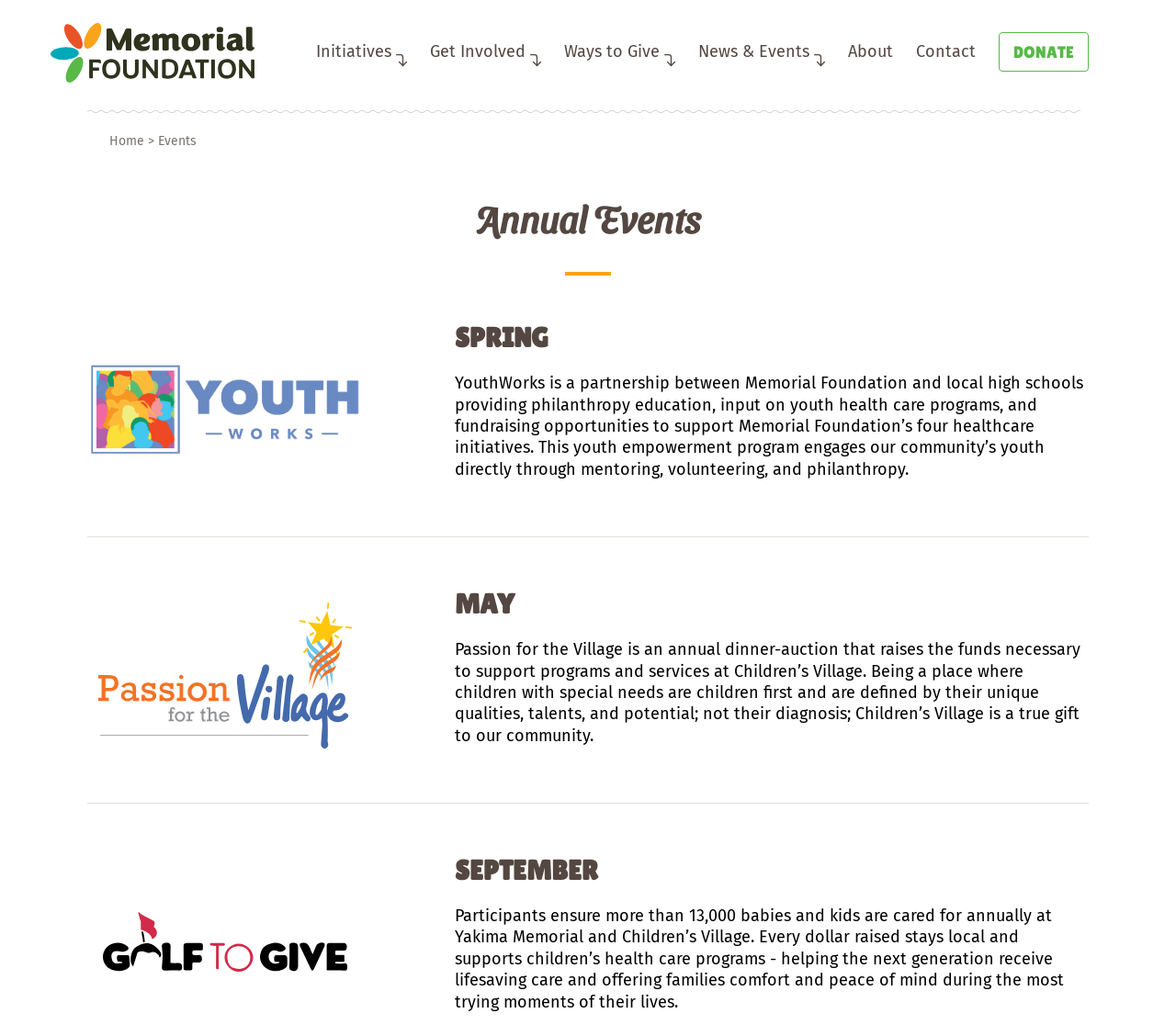How many annual events are listed on this page?
Provide an in-depth answer to the question, covering all aspects.

I counted the number of headings with month names (SPRING, MAY, SEPTEMBER) and found that there are three annual events listed on this page.